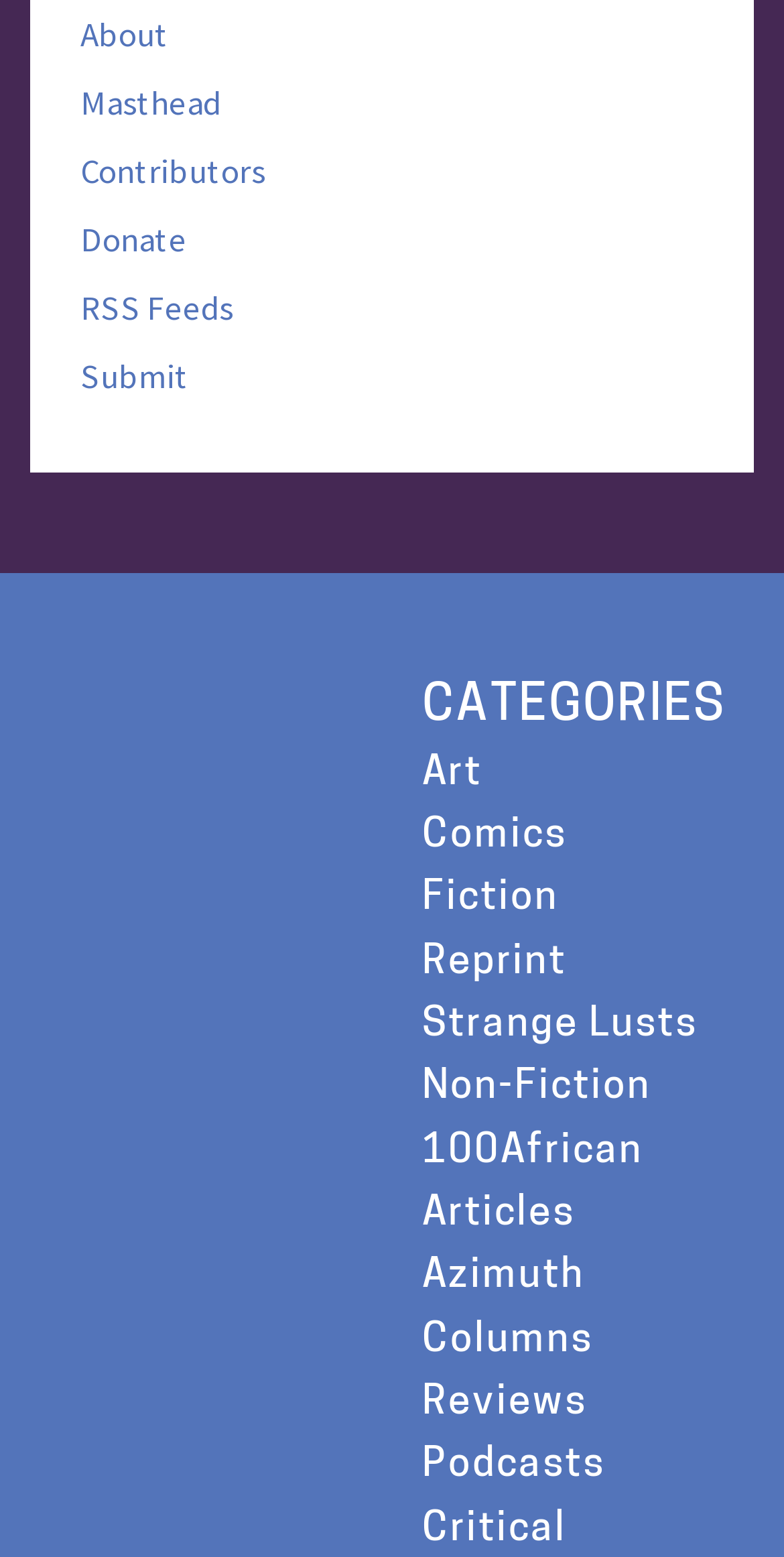What is the last link in the categories section?
Look at the image and answer with only one word or phrase.

Podcasts